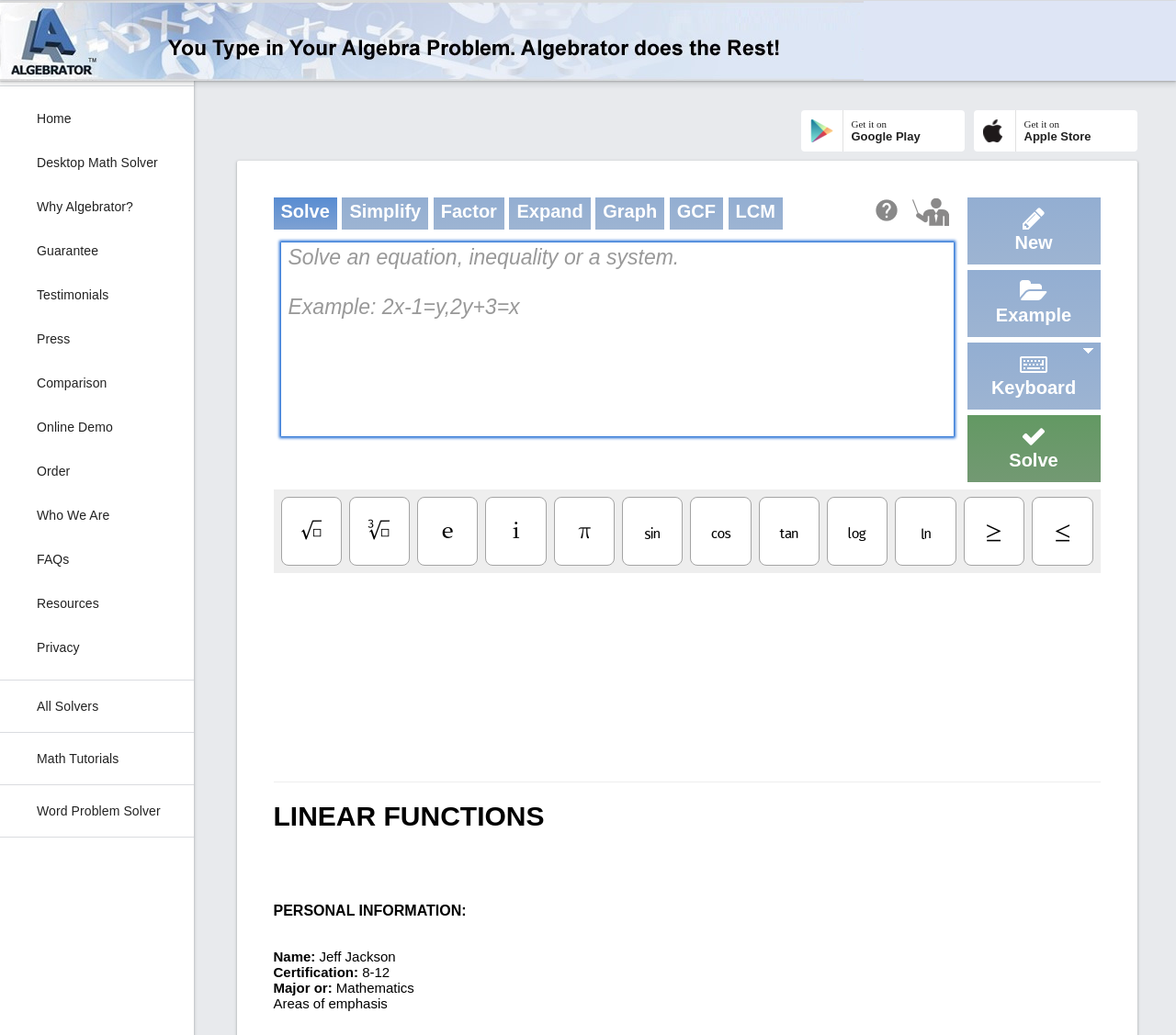Specify the bounding box coordinates for the region that must be clicked to perform the given instruction: "Get it on Google Play".

[0.681, 0.106, 0.82, 0.146]